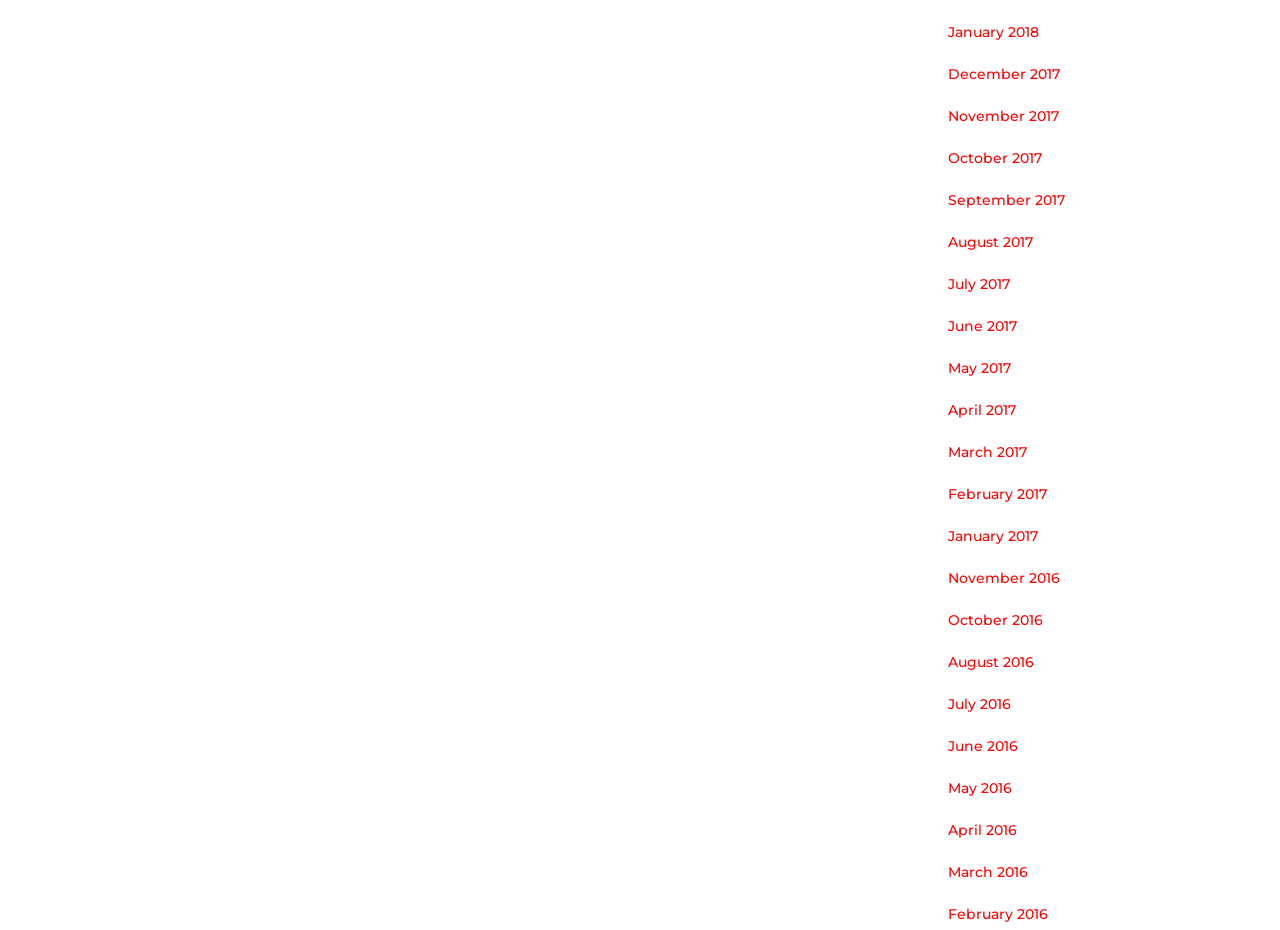What is the month listed above August 2016?
Craft a detailed and extensive response to the question.

By comparing the y1 and y2 coordinates of the links, I determined that the month listed above August 2016 is July 2016, which has a smaller y1 and y2 value.